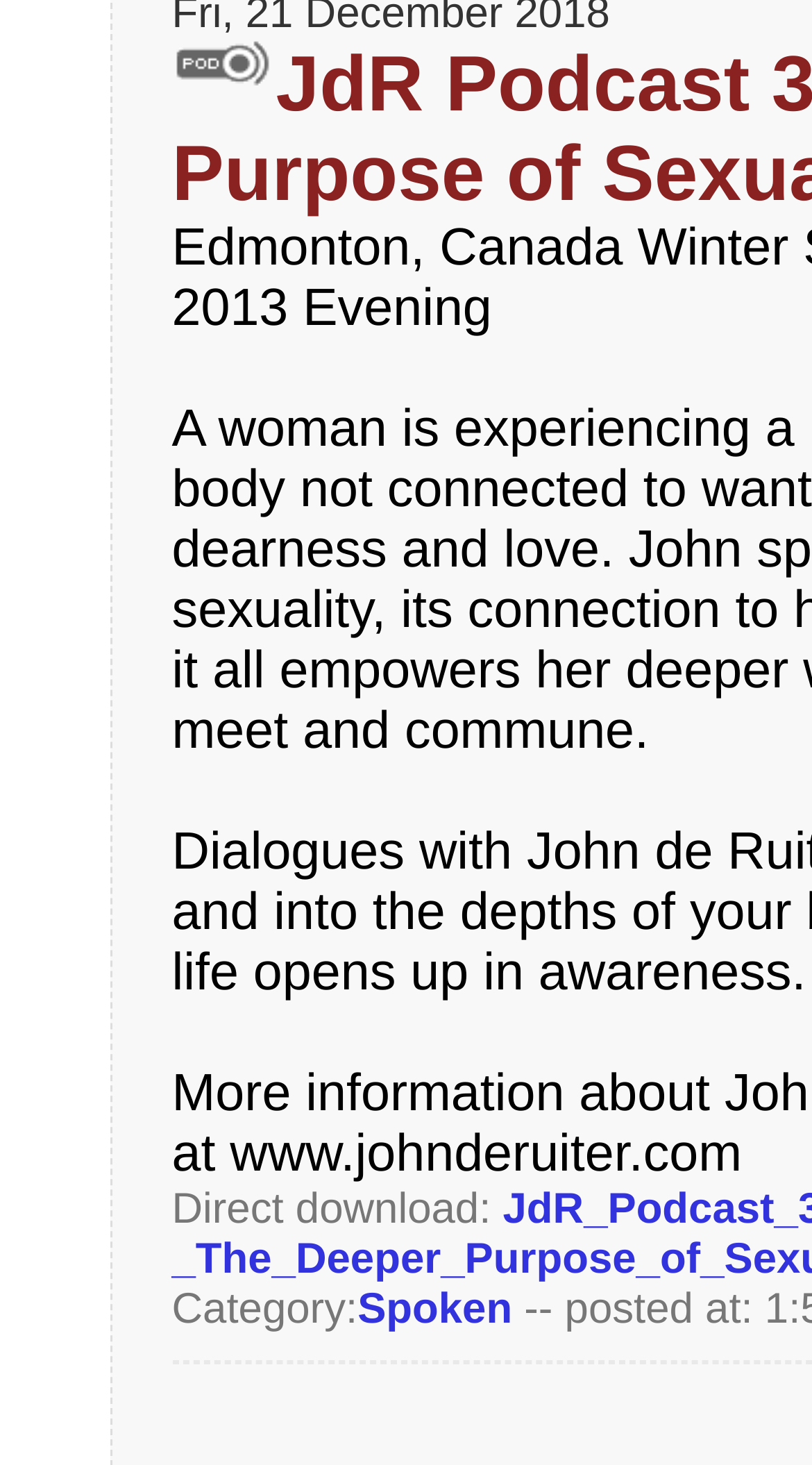Please find the bounding box coordinates (top-left x, top-left y, bottom-right x, bottom-right y) in the screenshot for the UI element described as follows: Spoken

[0.44, 0.877, 0.631, 0.91]